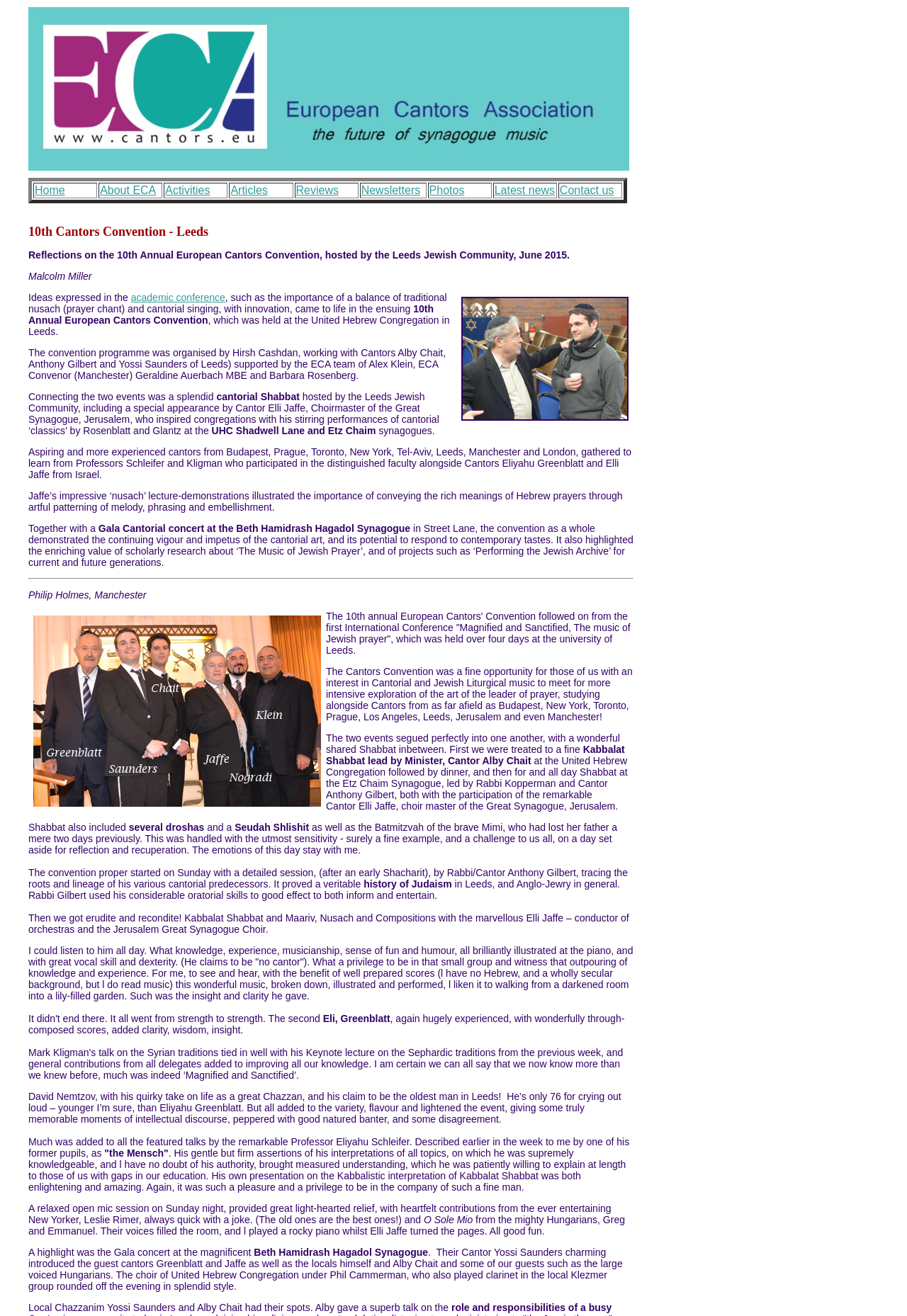Consider the image and give a detailed and elaborate answer to the question: 
Who is the author of the article?

The author of the article is mentioned at the end of the article, where it is written 'Philip Holmes, Manchester'. This suggests that Philip Holmes from Manchester is the author of the article.